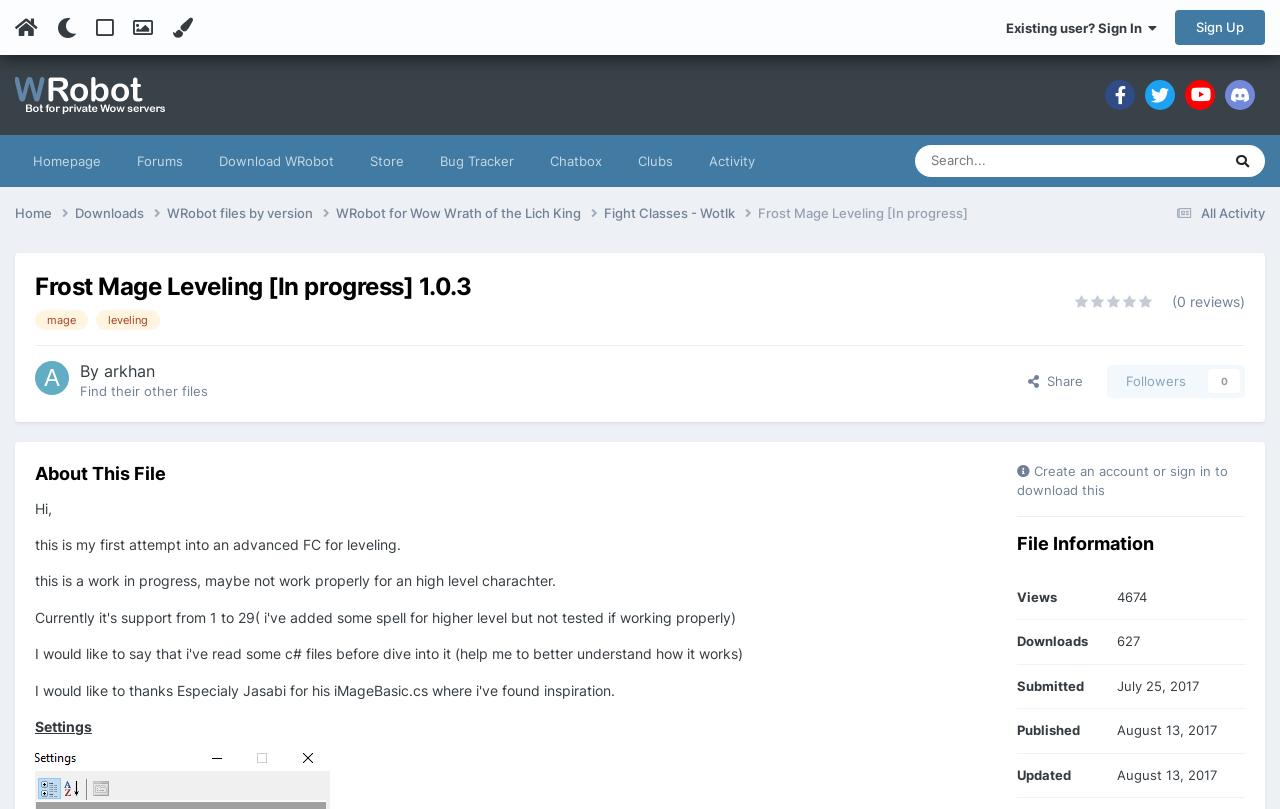Identify the bounding box coordinates for the region to click in order to carry out this instruction: "Search". Provide the coordinates using four float numbers between 0 and 1, formatted as [left, top, right, bottom].

[0.715, 0.179, 0.886, 0.219]